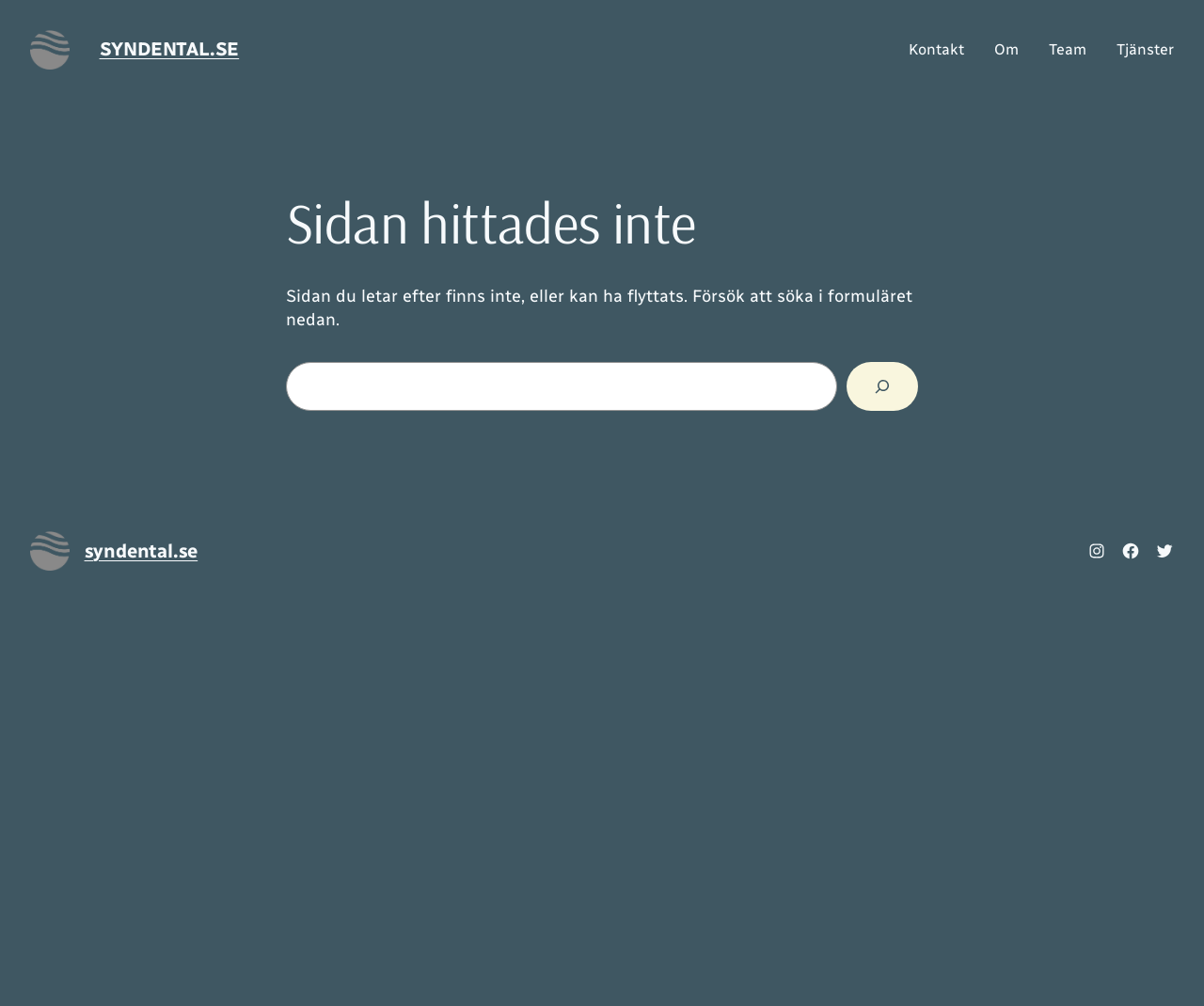Please find the bounding box coordinates of the element that needs to be clicked to perform the following instruction: "Click the 'Kontakt' link". The bounding box coordinates should be four float numbers between 0 and 1, represented as [left, top, right, bottom].

[0.755, 0.039, 0.801, 0.06]